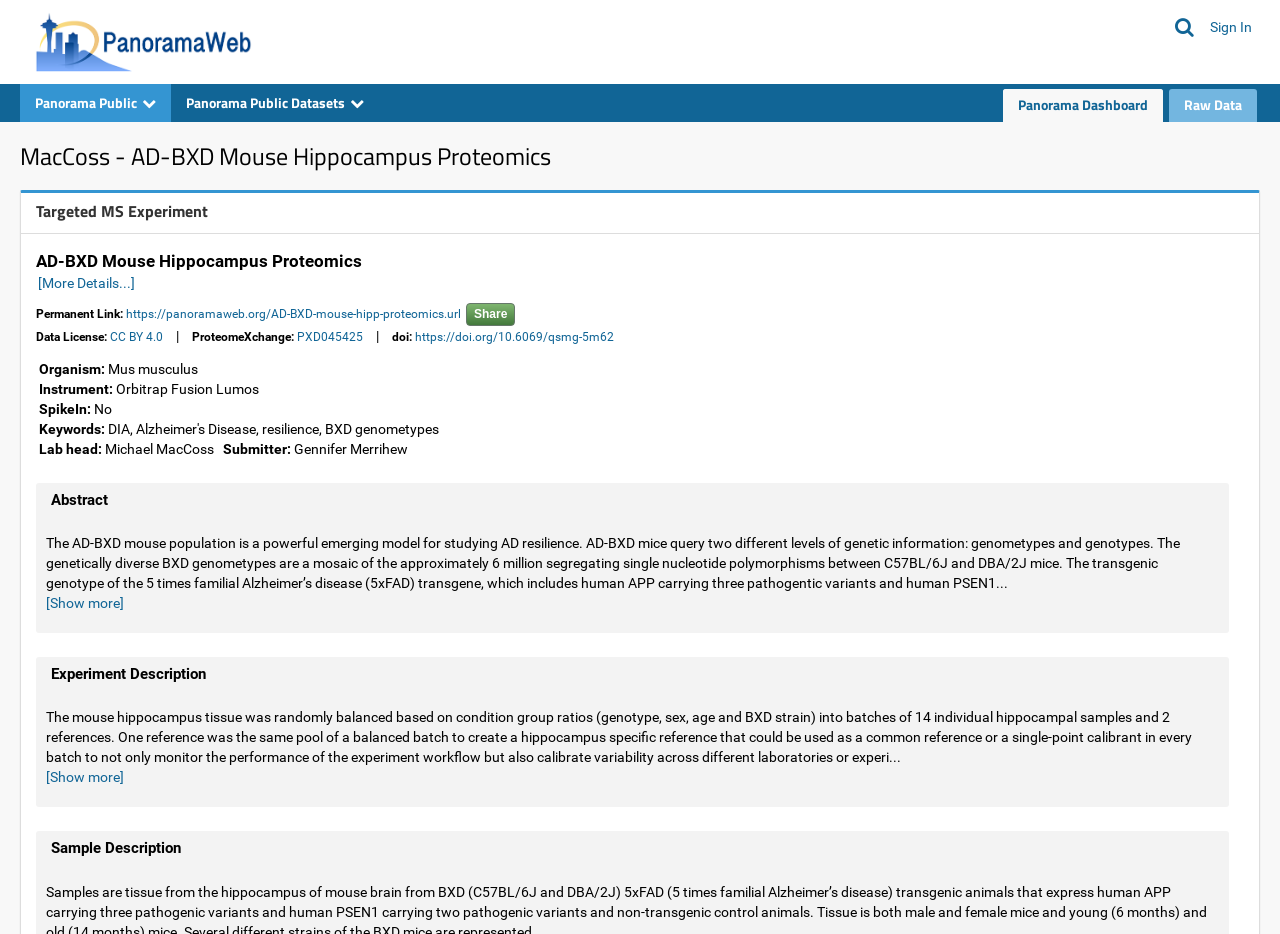Could you indicate the bounding box coordinates of the region to click in order to complete this instruction: "Sign in to the dashboard".

[0.939, 0.013, 0.984, 0.045]